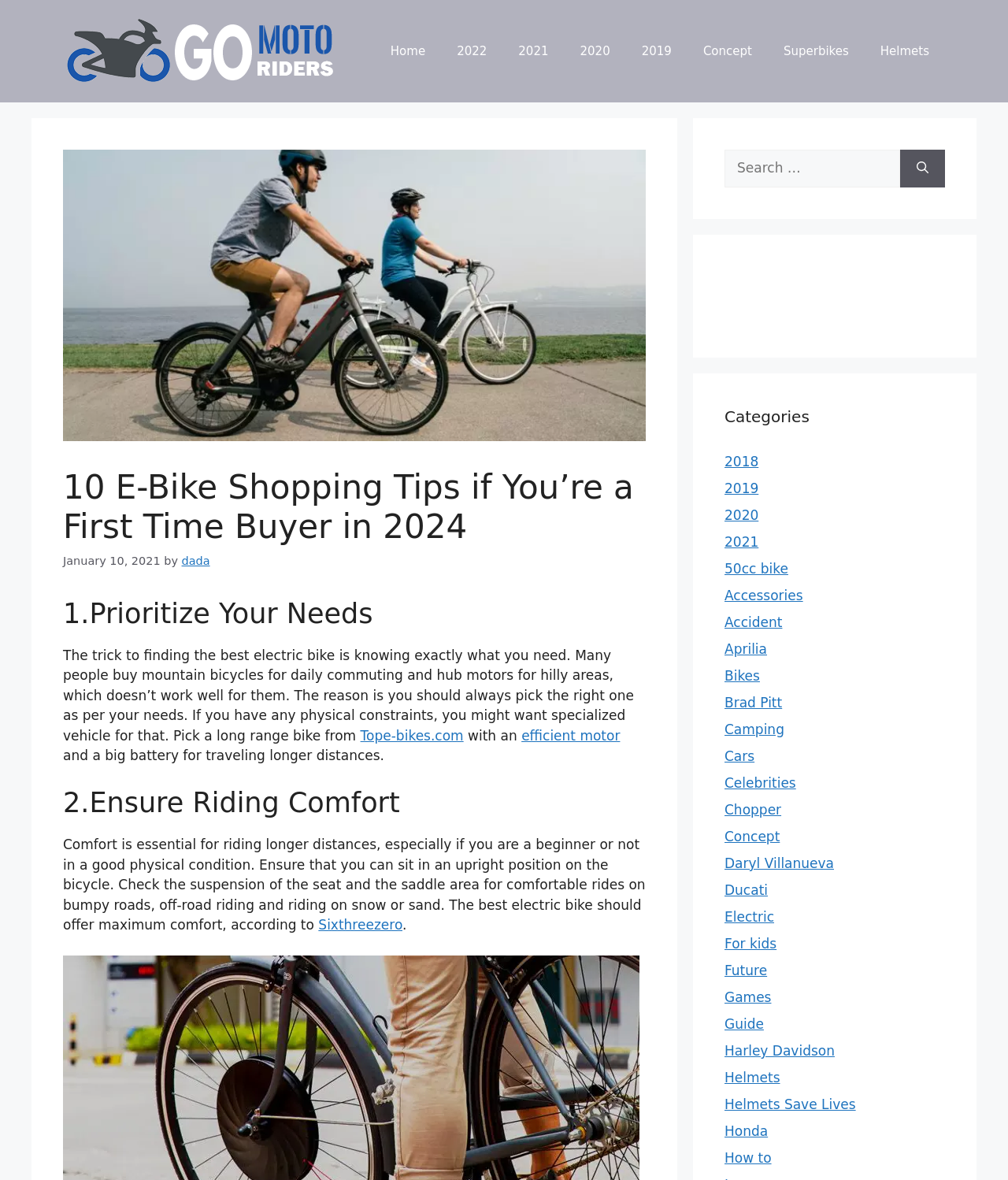What is the topic of the current article?
Relying on the image, give a concise answer in one word or a brief phrase.

E-Bike Shopping Tips